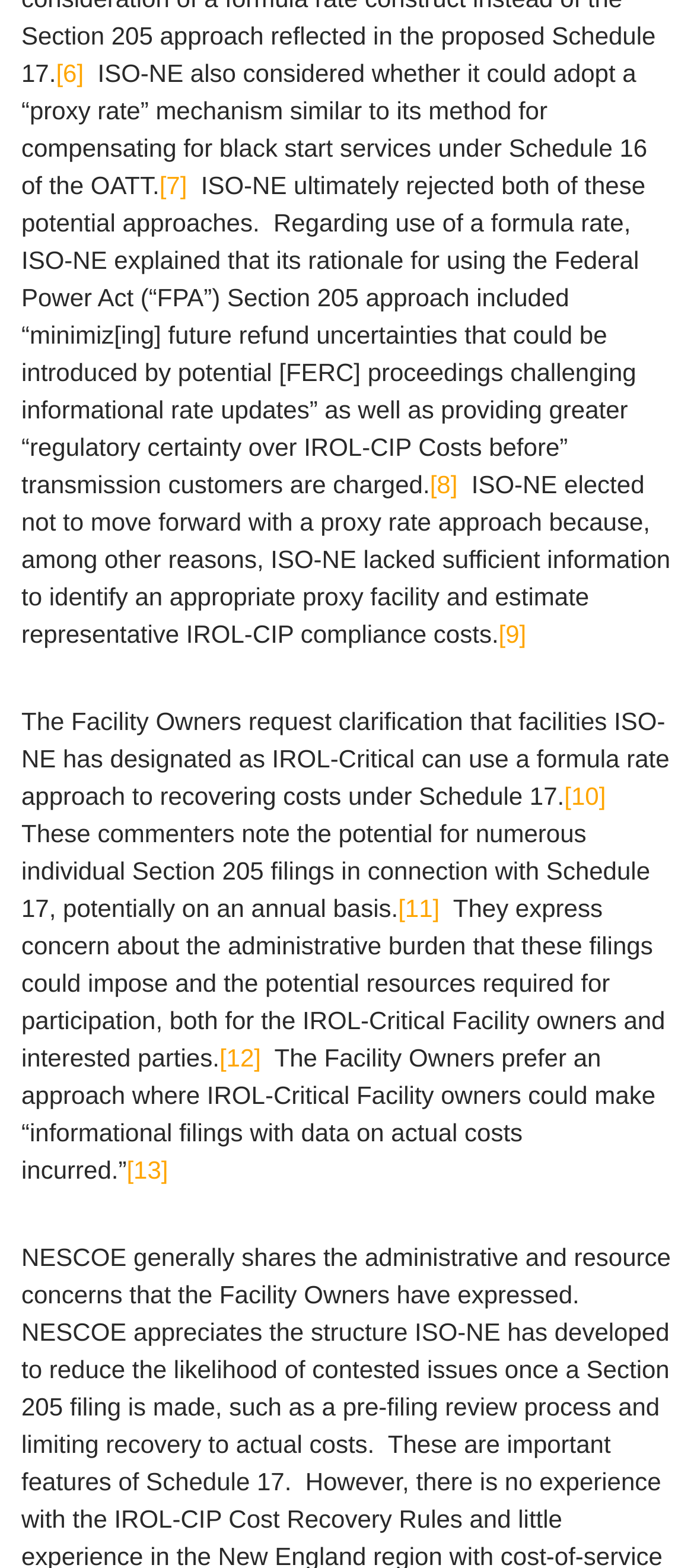Please specify the bounding box coordinates of the clickable section necessary to execute the following command: "Click the first link".

[0.081, 0.038, 0.121, 0.056]